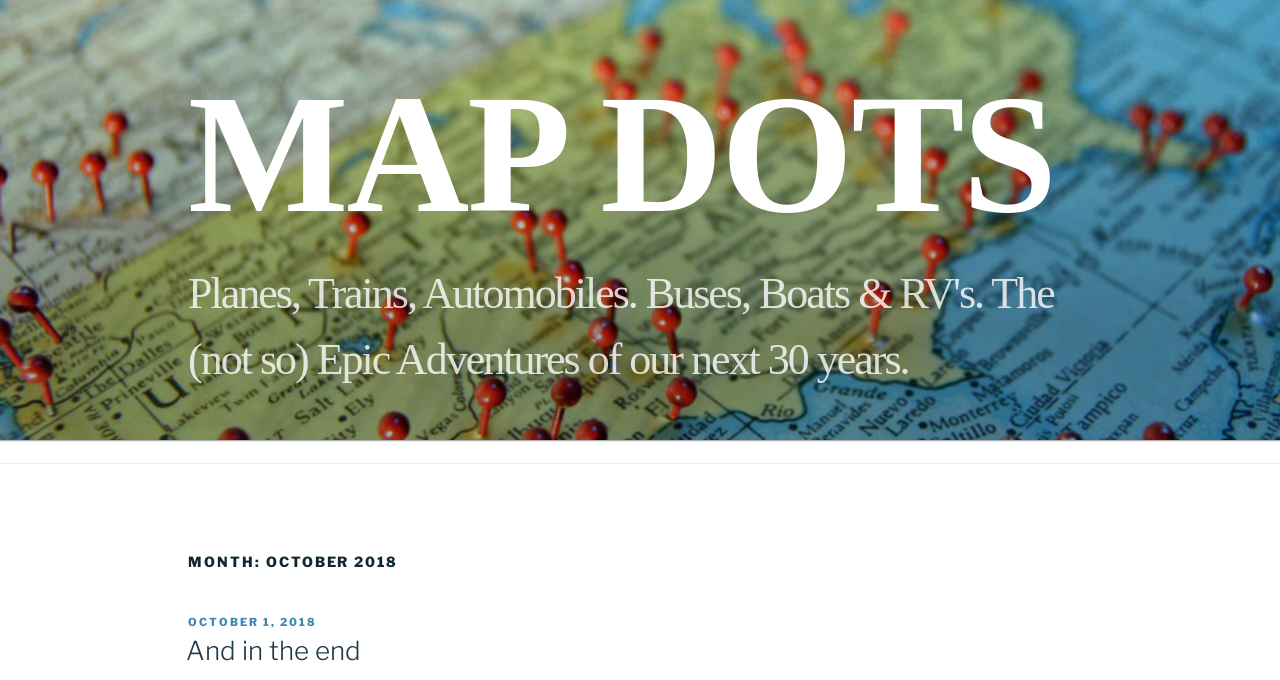Use a single word or phrase to answer the question: What is the date of the post?

October 1, 2018